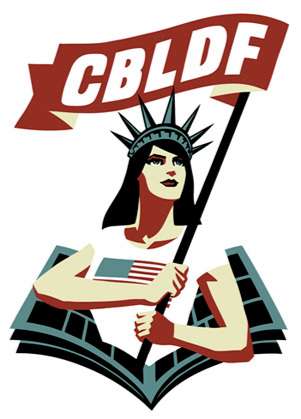Respond to the question with just a single word or phrase: 
What does the open book symbolize?

Knowledge